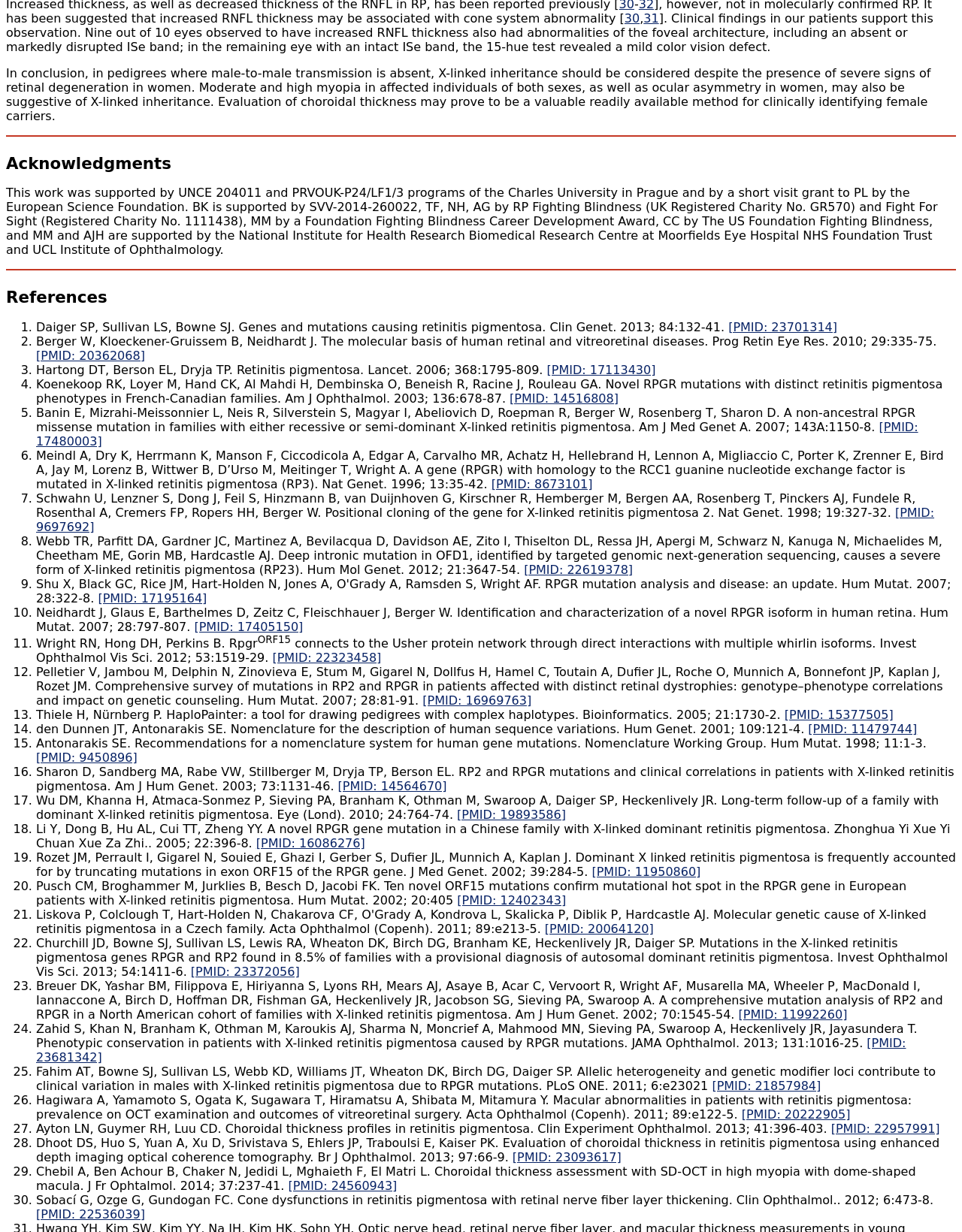What is the topic of the text in the section with the heading 'Clinical findings in our patients'?
Using the information from the image, answer the question thoroughly.

The section with the heading 'Clinical findings in our patients' contains text that describes the clinical findings of retinal degeneration in patients, including the observation of increased RNFL thickness and abnormalities of the foveal architecture.